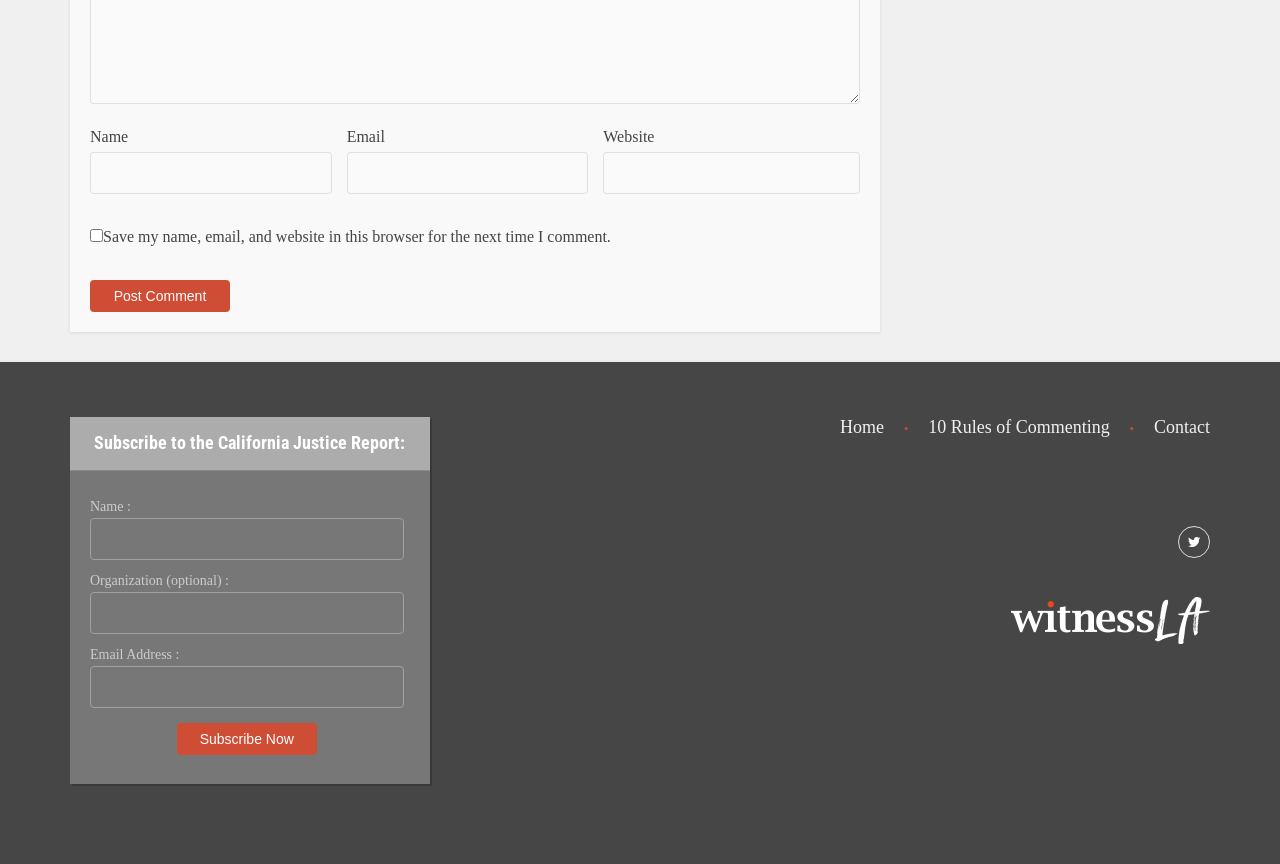Please provide a detailed answer to the question below by examining the image:
What is the link at the top right corner?

The link at the top right corner has the text 'Home' and is located at the top of the webpage, suggesting that it is a navigation link to the homepage.